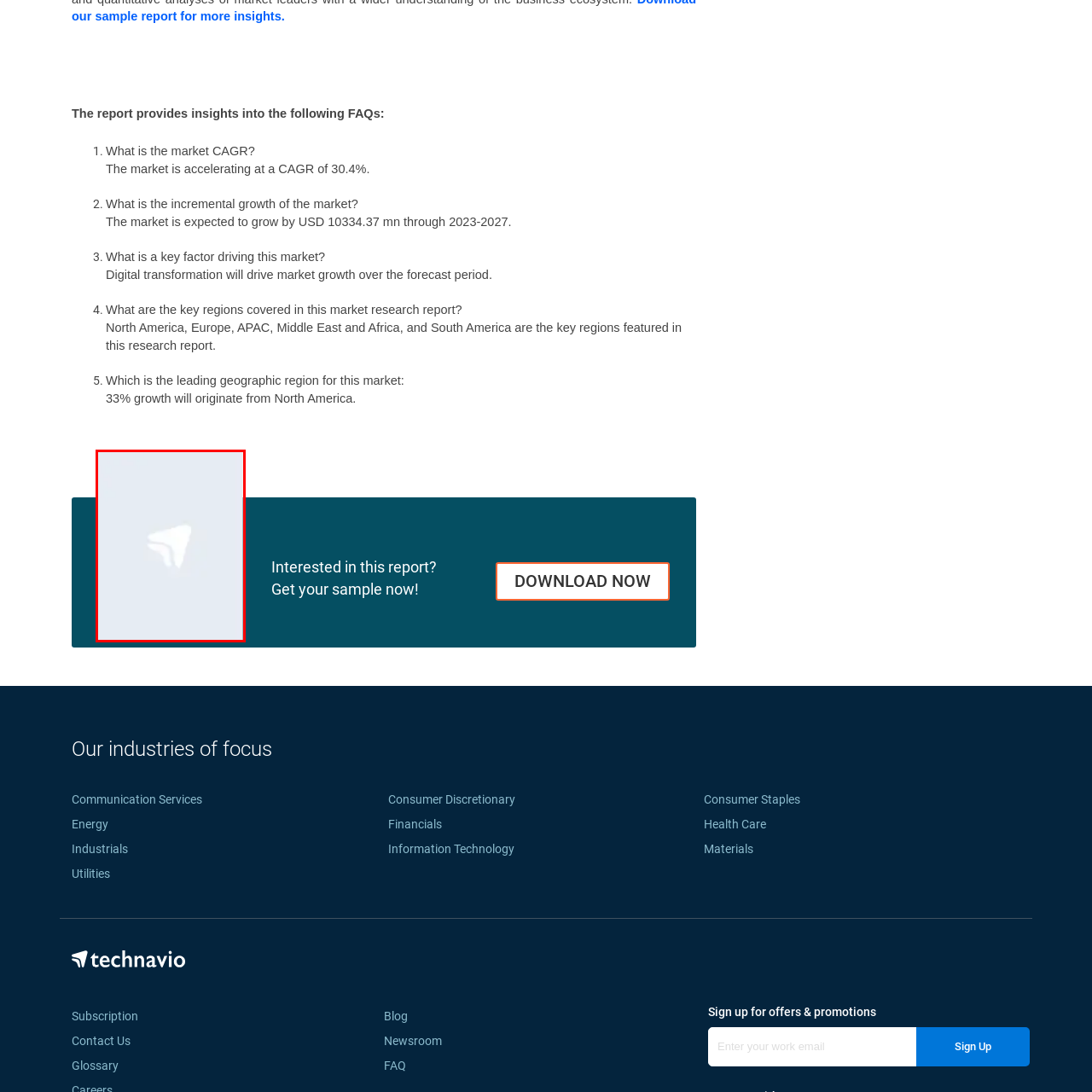Describe extensively the image content marked by the red bounding box.

The image prominently features a stylized graphic related to the concept of market growth. It is accompanied by the text that indicates discussions about the Voice Assistant Application Market, which is projected to grow significantly, expected to reach USD 10,334.37 million from 2023 to 2027. This market expansion is driven by digital transformation trends, highlighting key areas of interest such as market CAGR, regions of focus, and leading geographic contributors. The image is placed within the context of a report that aims to provide insights into these vital market dynamics.